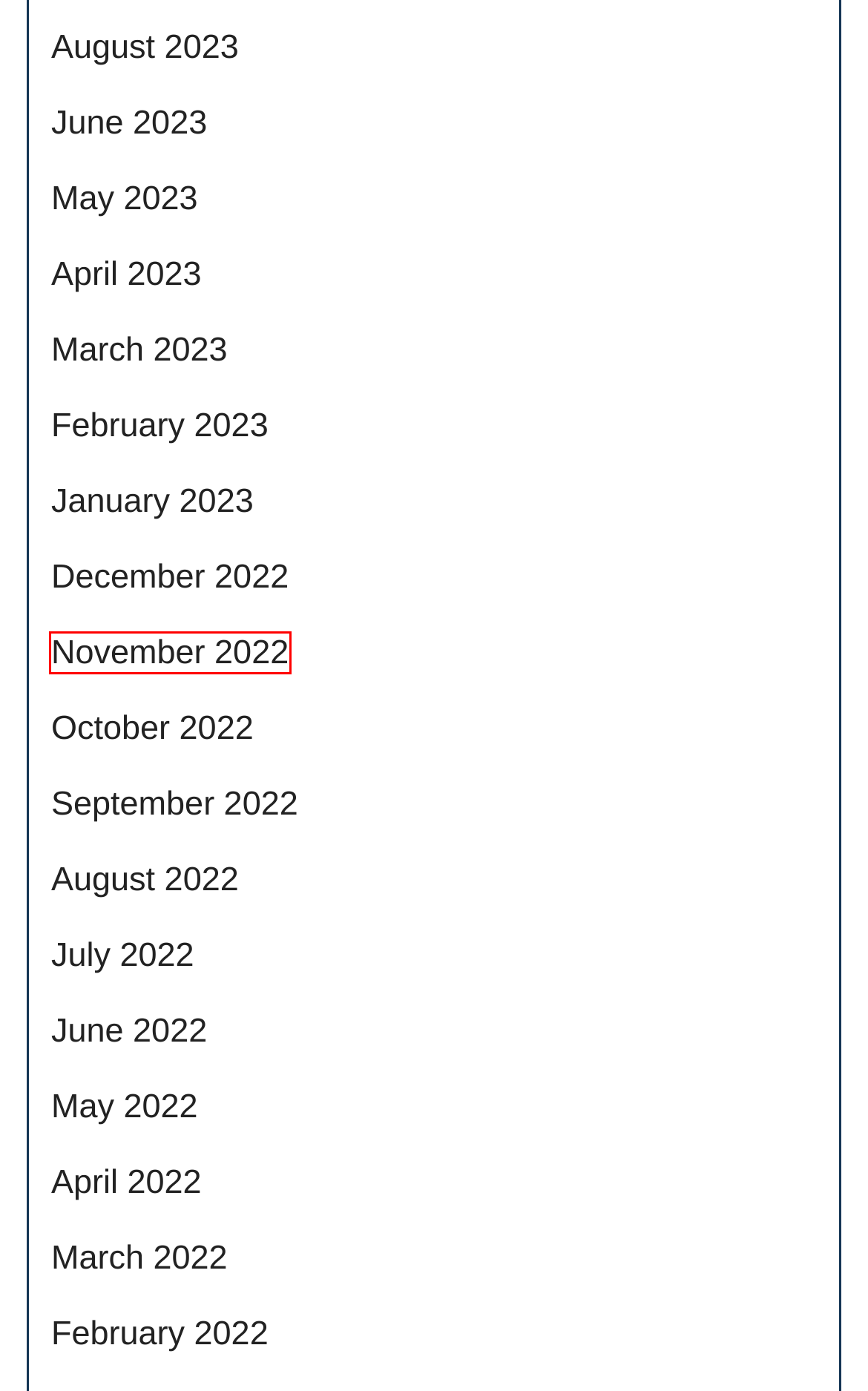Given a webpage screenshot featuring a red rectangle around a UI element, please determine the best description for the new webpage that appears after the element within the bounding box is clicked. The options are:
A. March 2022 - Car Talk Podcast
B. December 2022 - Car Talk Podcast
C. November 2022 - Car Talk Podcast
D. August 2023 - Car Talk Podcast
E. April 2023 - Car Talk Podcast
F. January 2023 - Car Talk Podcast
G. June 2023 - Car Talk Podcast
H. May 2023 - Car Talk Podcast

C